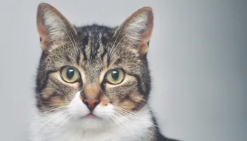What is the focus of the article accompanying this image?
Observe the image and answer the question with a one-word or short phrase response.

Sensory capabilities of cats